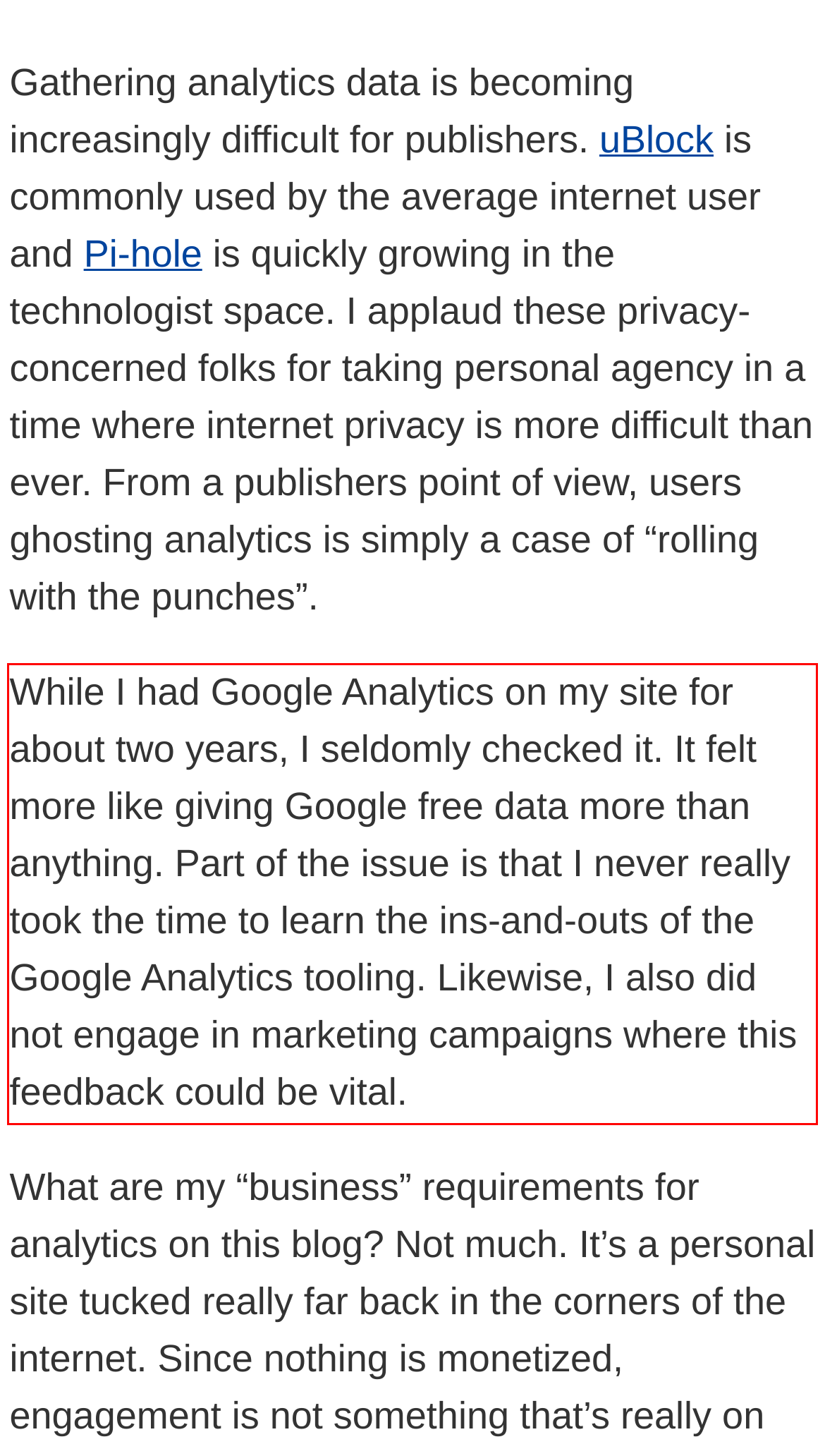Given a screenshot of a webpage containing a red bounding box, perform OCR on the text within this red bounding box and provide the text content.

While I had Google Analytics on my site for about two years, I seldomly checked it. It felt more like giving Google free data more than anything. Part of the issue is that I never really took the time to learn the ins-and-outs of the Google Analytics tooling. Likewise, I also did not engage in marketing campaigns where this feedback could be vital.